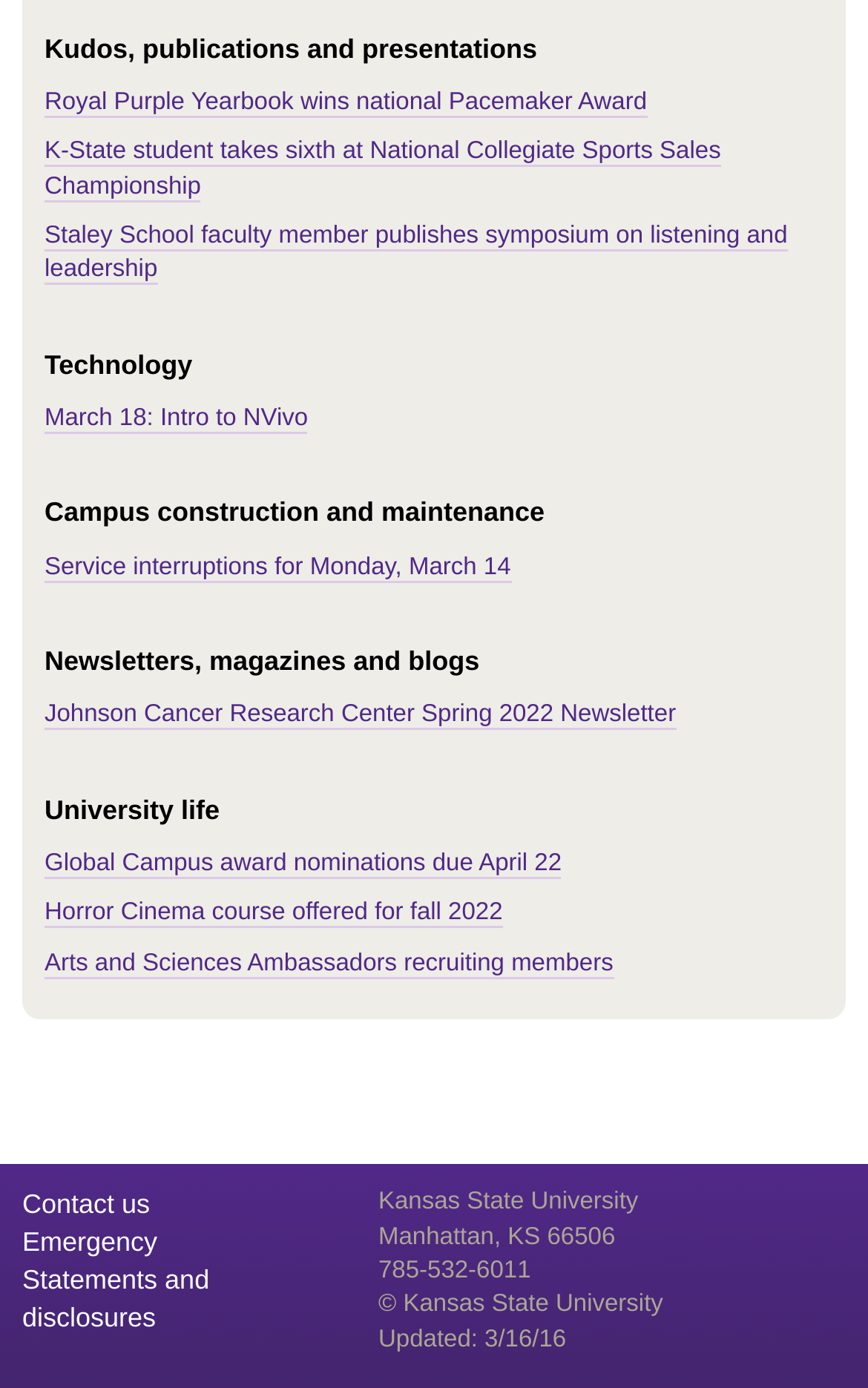Highlight the bounding box coordinates of the element that should be clicked to carry out the following instruction: "Visit the Facebook page". The coordinates must be given as four float numbers ranging from 0 to 1, i.e., [left, top, right, bottom].

None